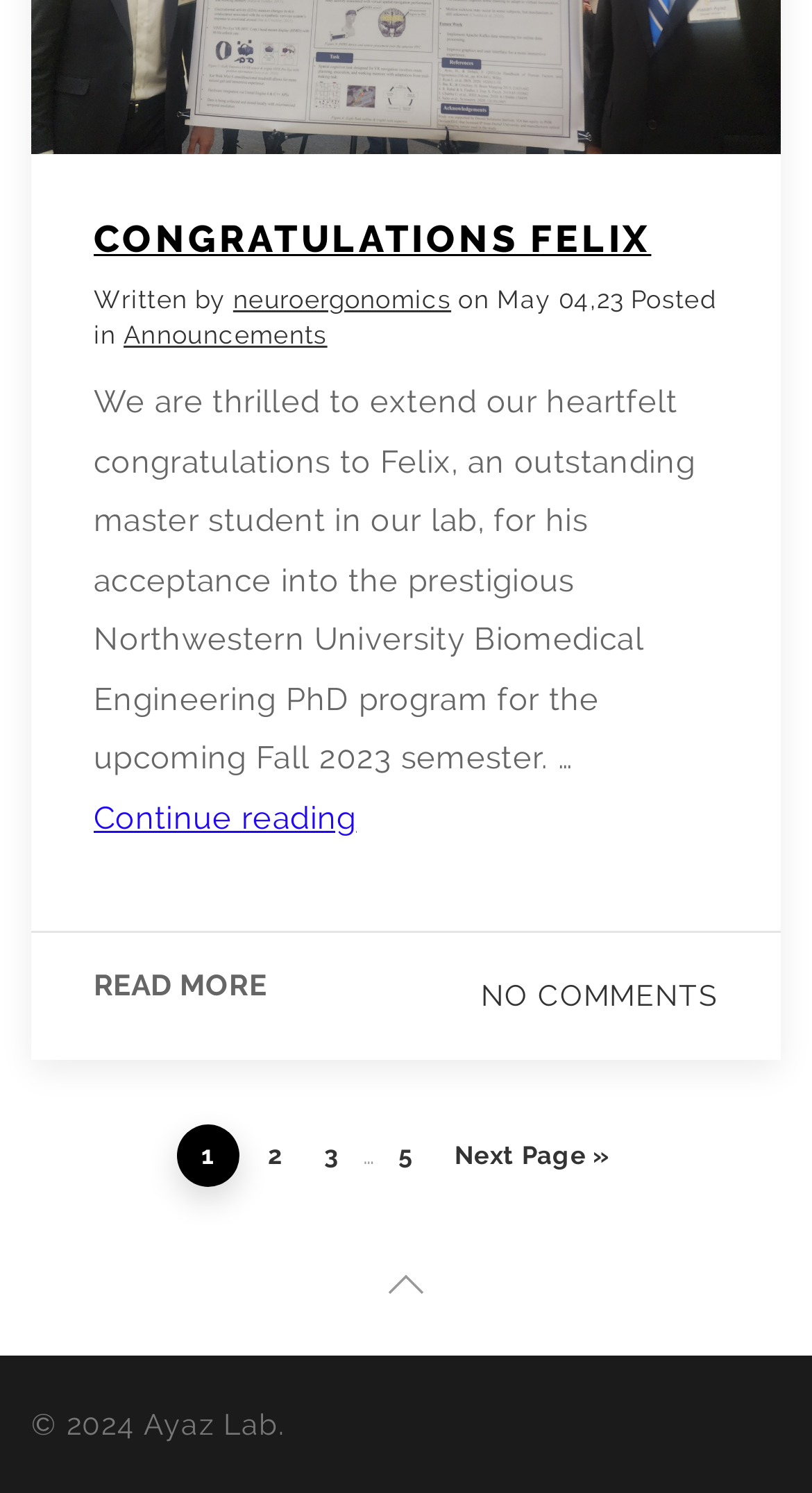Find the bounding box coordinates of the element to click in order to complete the given instruction: "go to home page."

None